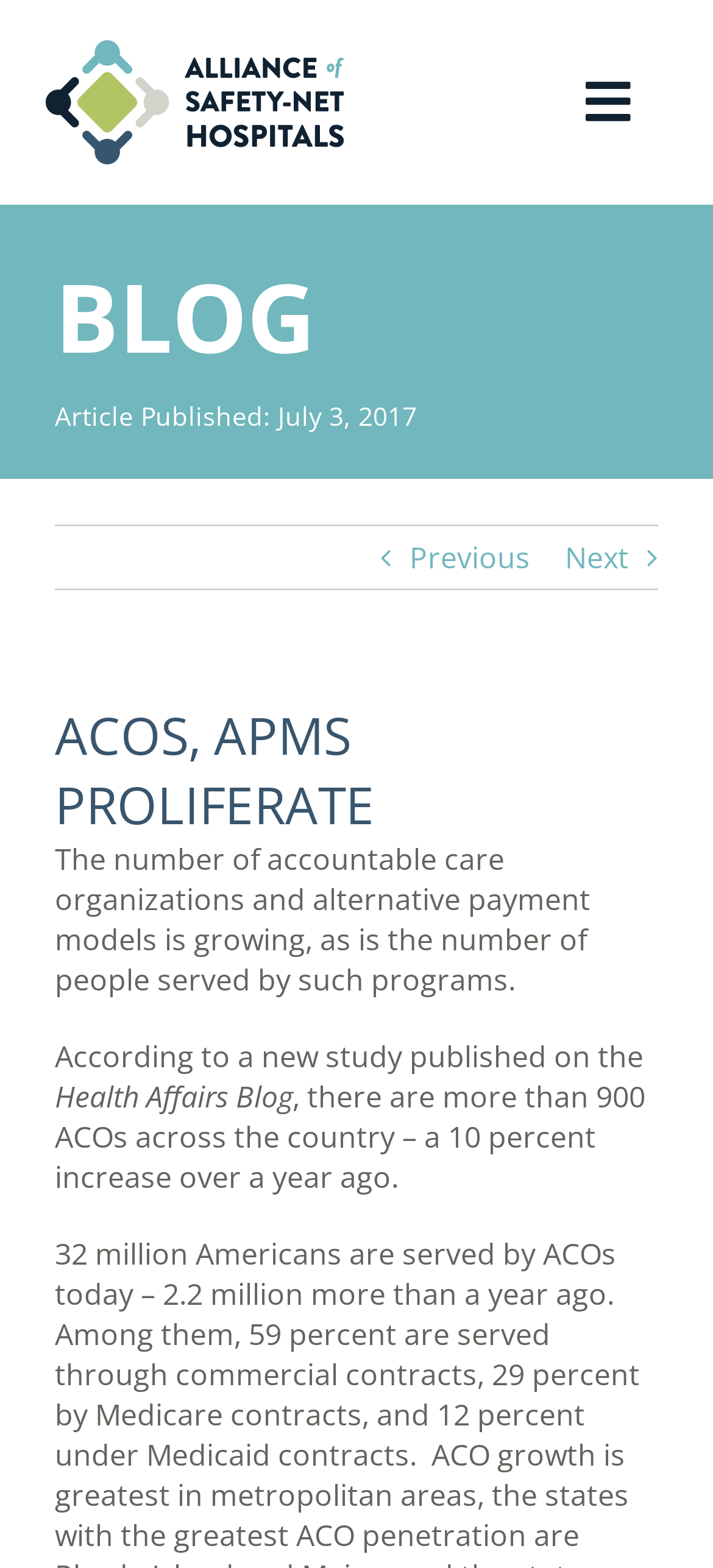Determine the bounding box coordinates of the section to be clicked to follow the instruction: "Read the previous article". The coordinates should be given as four float numbers between 0 and 1, formatted as [left, top, right, bottom].

[0.574, 0.335, 0.744, 0.375]